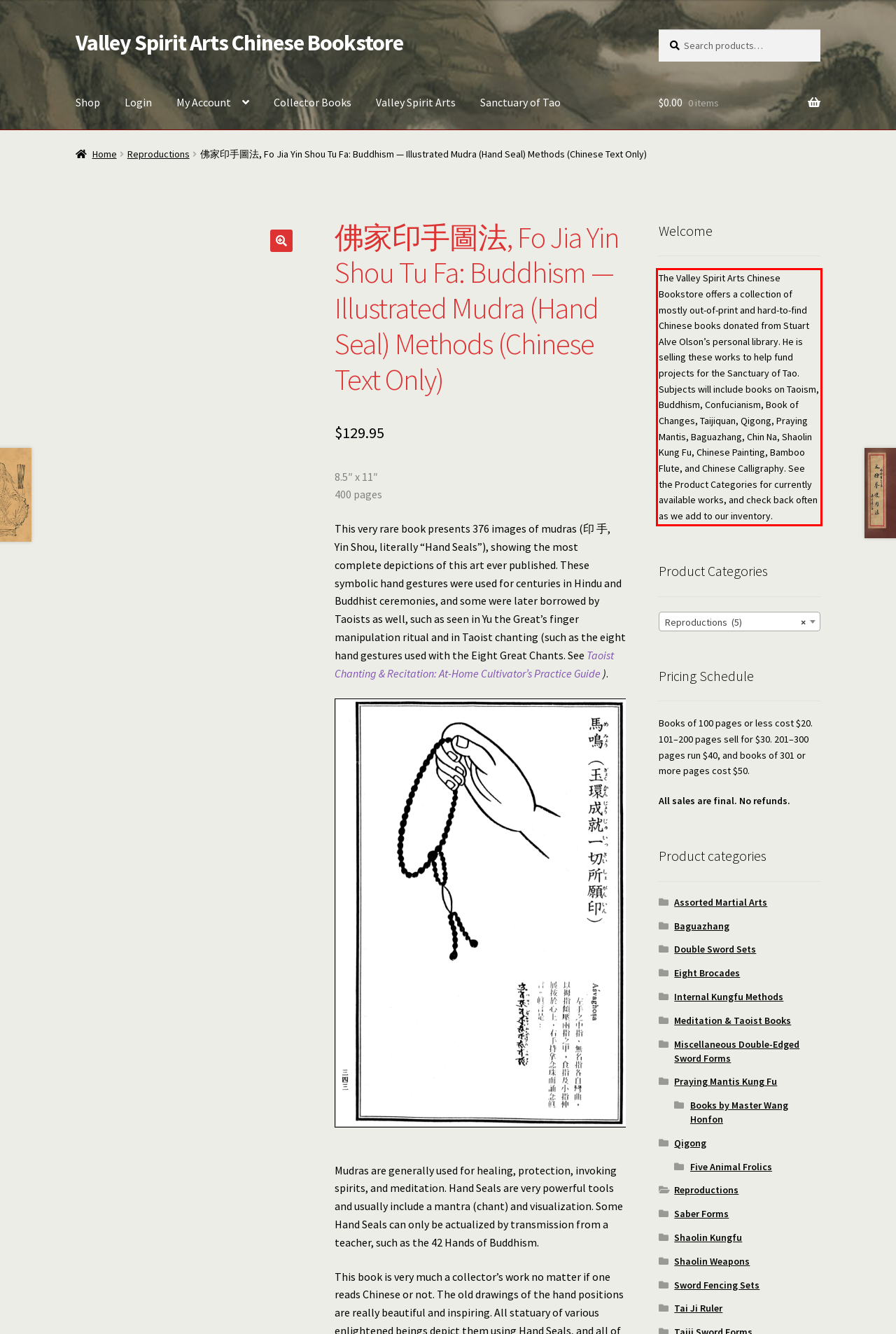With the given screenshot of a webpage, locate the red rectangle bounding box and extract the text content using OCR.

The Valley Spirit Arts Chinese Bookstore offers a collection of mostly out-of-print and hard-to-find Chinese books donated from Stuart Alve Olson’s personal library. He is selling these works to help fund projects for the Sanctuary of Tao. Subjects will include books on Taoism, Buddhism, Confucianism, Book of Changes, Taijiquan, Qigong, Praying Mantis, Baguazhang, Chin Na, Shaolin Kung Fu, Chinese Painting, Bamboo Flute, and Chinese Calligraphy. See the Product Categories for currently available works, and check back often as we add to our inventory.